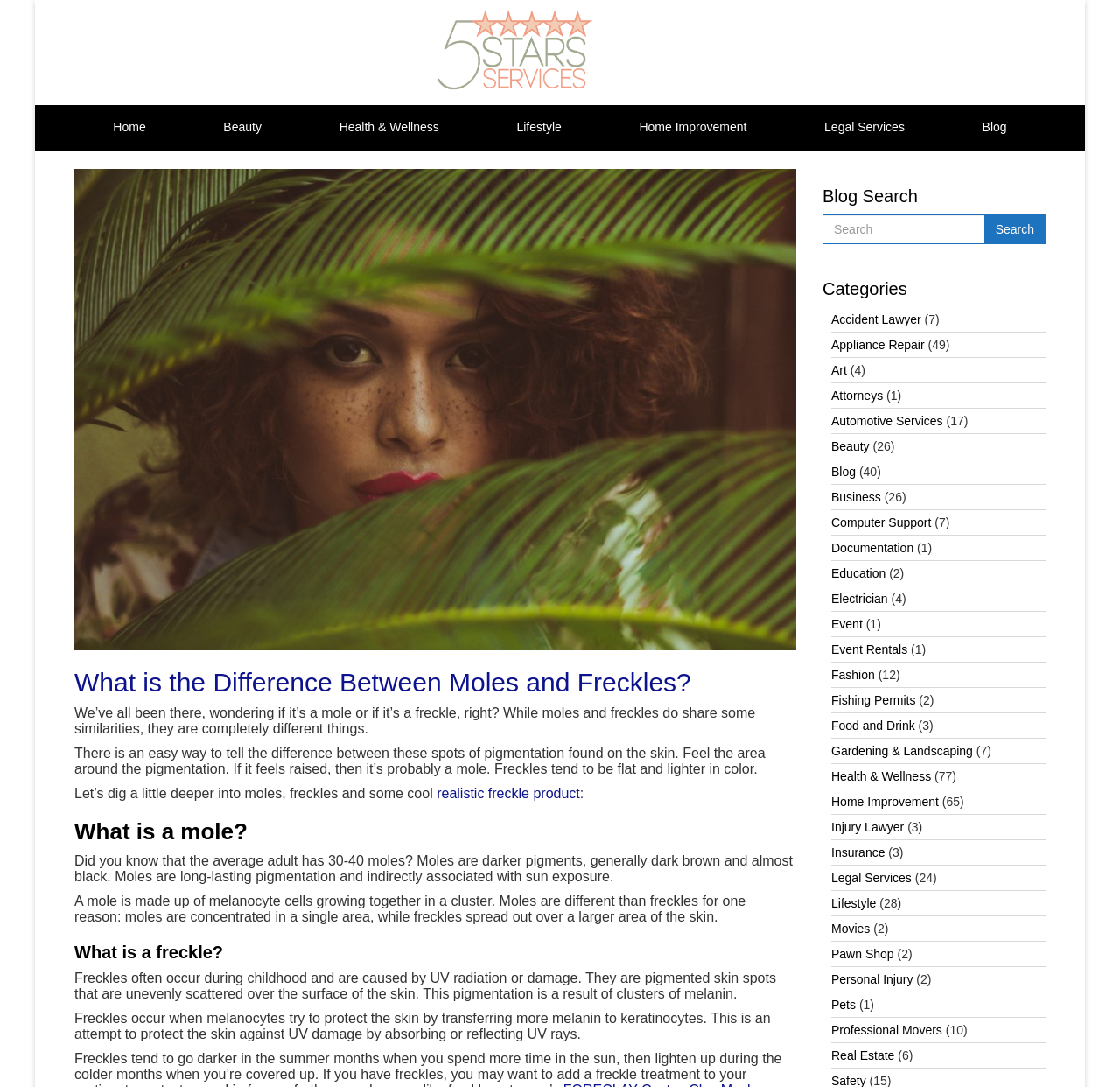Determine the bounding box coordinates of the area to click in order to meet this instruction: "Read about the difference between moles and freckles".

[0.066, 0.615, 0.617, 0.641]